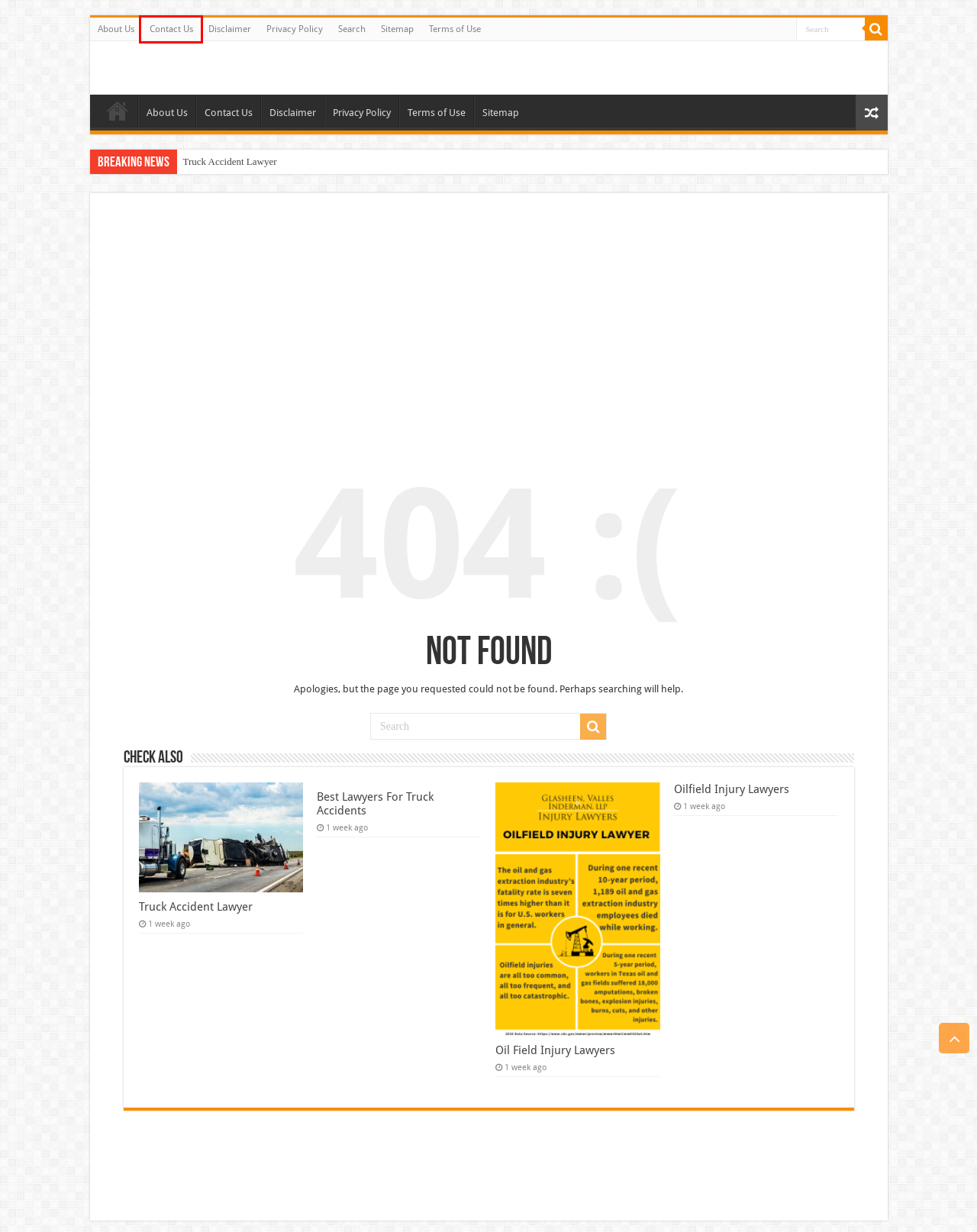Given a screenshot of a webpage with a red bounding box, please pick the webpage description that best fits the new webpage after clicking the element inside the bounding box. Here are the candidates:
A. Privacy Policy
B. Sitemap
C. Best Lawyers For Truck Accidents
D. Oil Field Injury Lawyers
E. Contact Us
F. About Us
G. Search
H. Truck Accident Lawyer

E